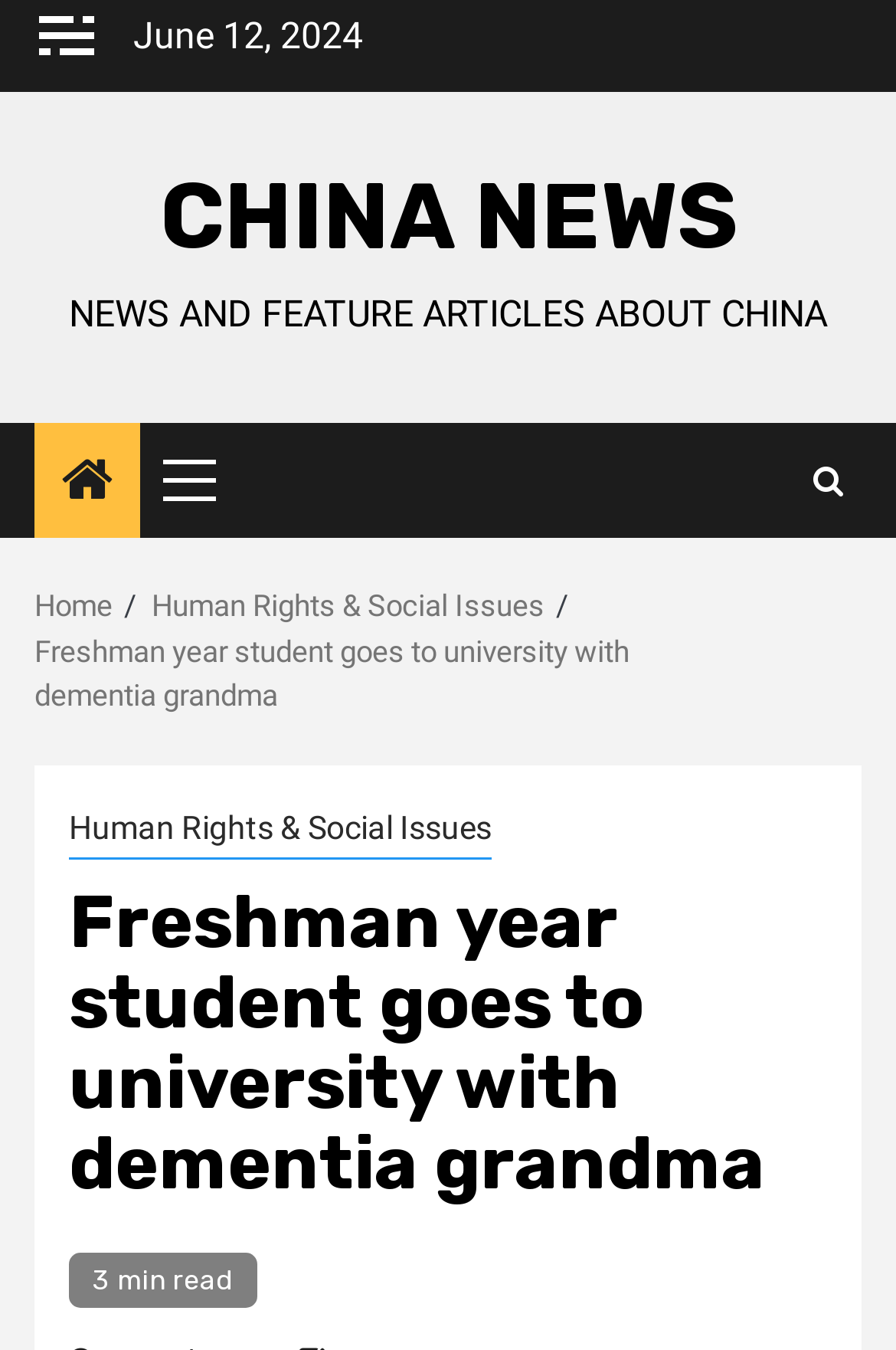What type of issue is the news article about?
Based on the image, respond with a single word or phrase.

Human Rights & Social Issues